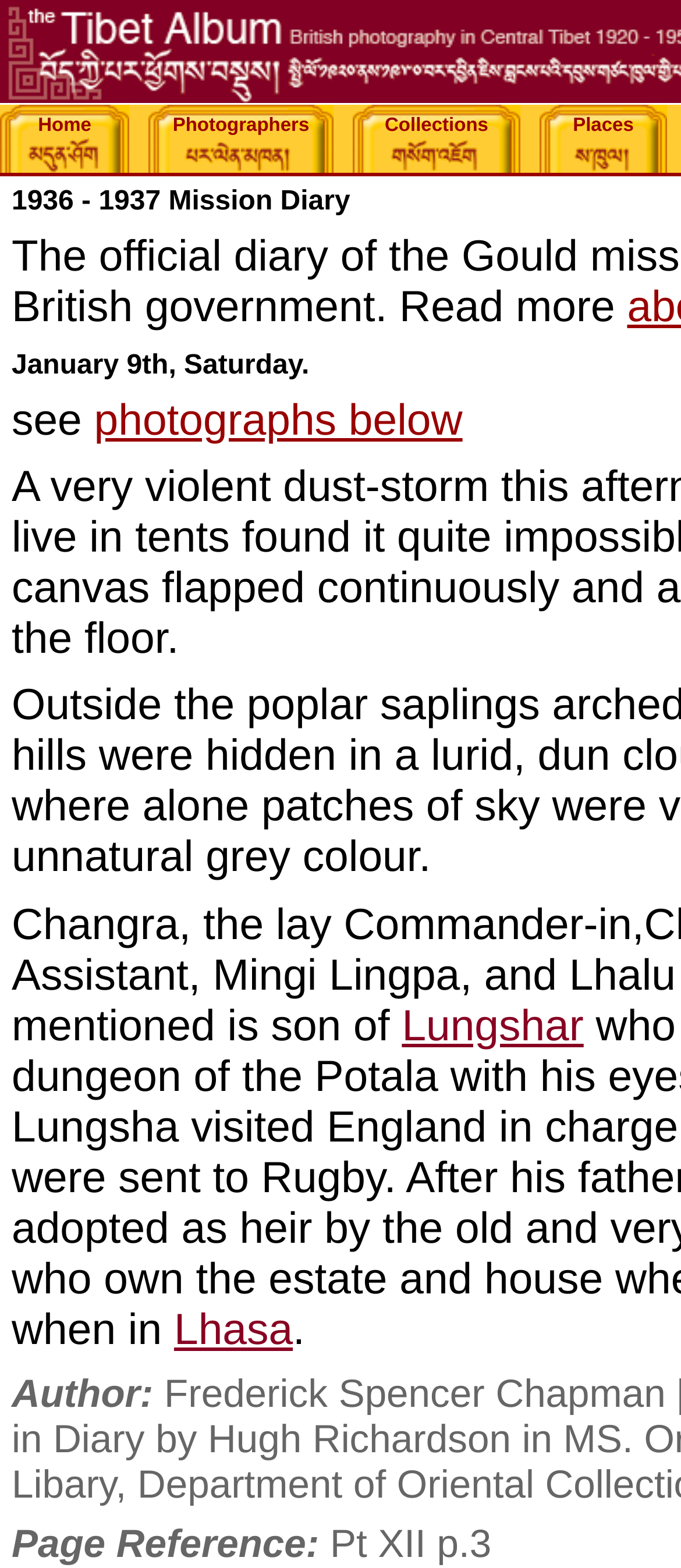Please answer the following question using a single word or phrase: 
Is Lhasa a person or a place?

A place